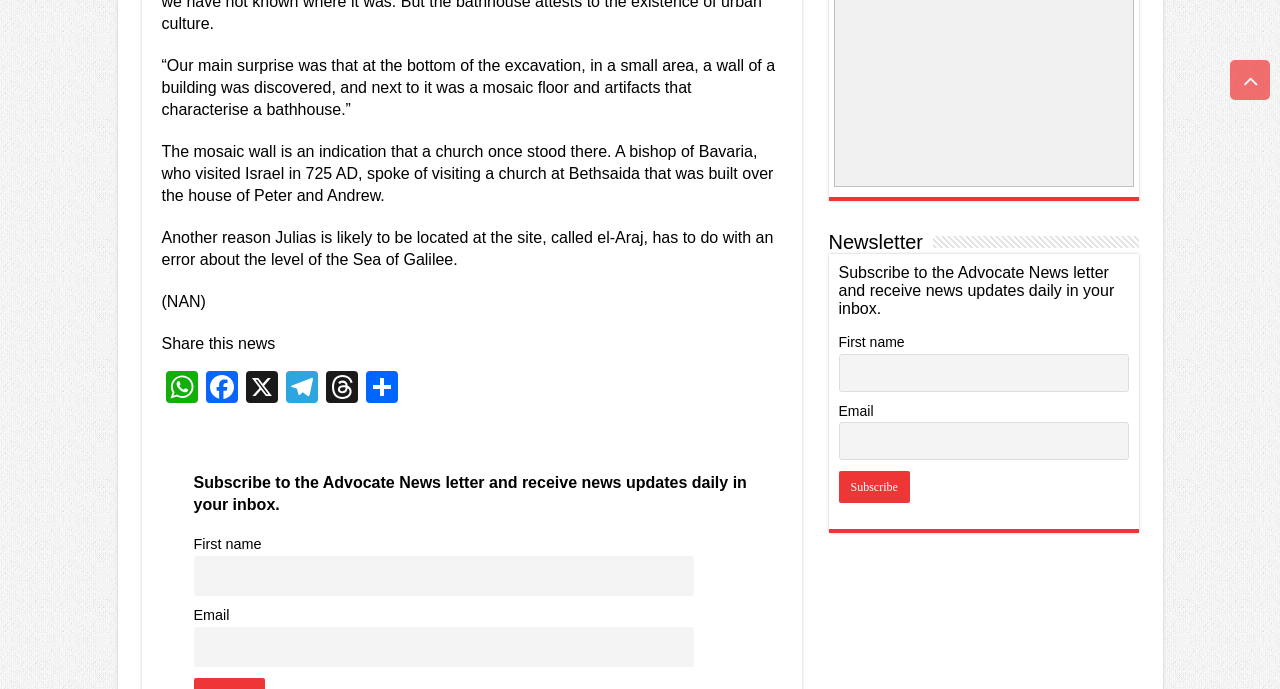Please identify the bounding box coordinates of the element that needs to be clicked to perform the following instruction: "Click on 'SHOP CBD NOW'".

None